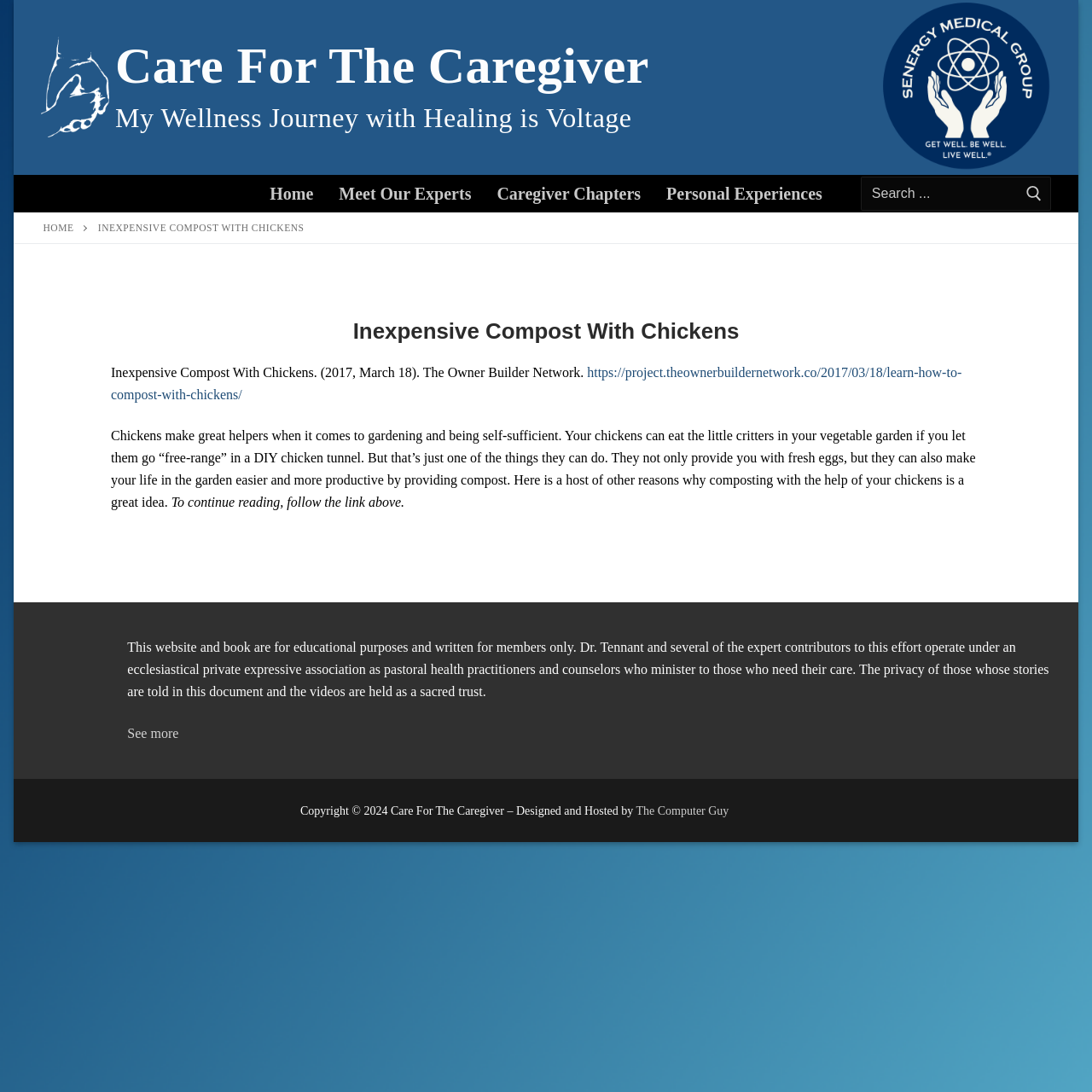Can you show the bounding box coordinates of the region to click on to complete the task described in the instruction: "Search for something"?

[0.789, 0.162, 0.962, 0.192]